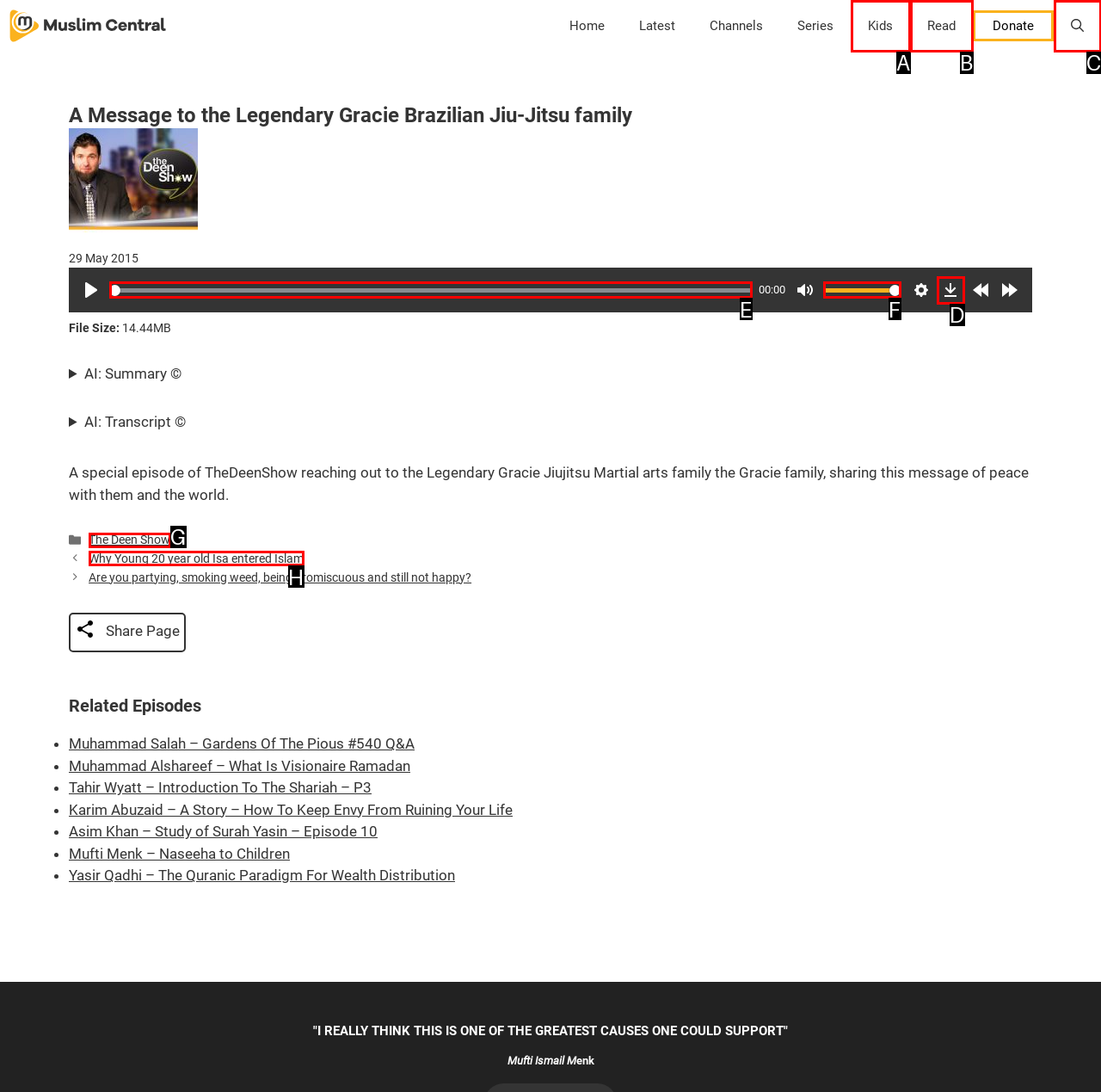Select the HTML element that corresponds to the description: aria-label="Open Search Bar"
Reply with the letter of the correct option from the given choices.

C